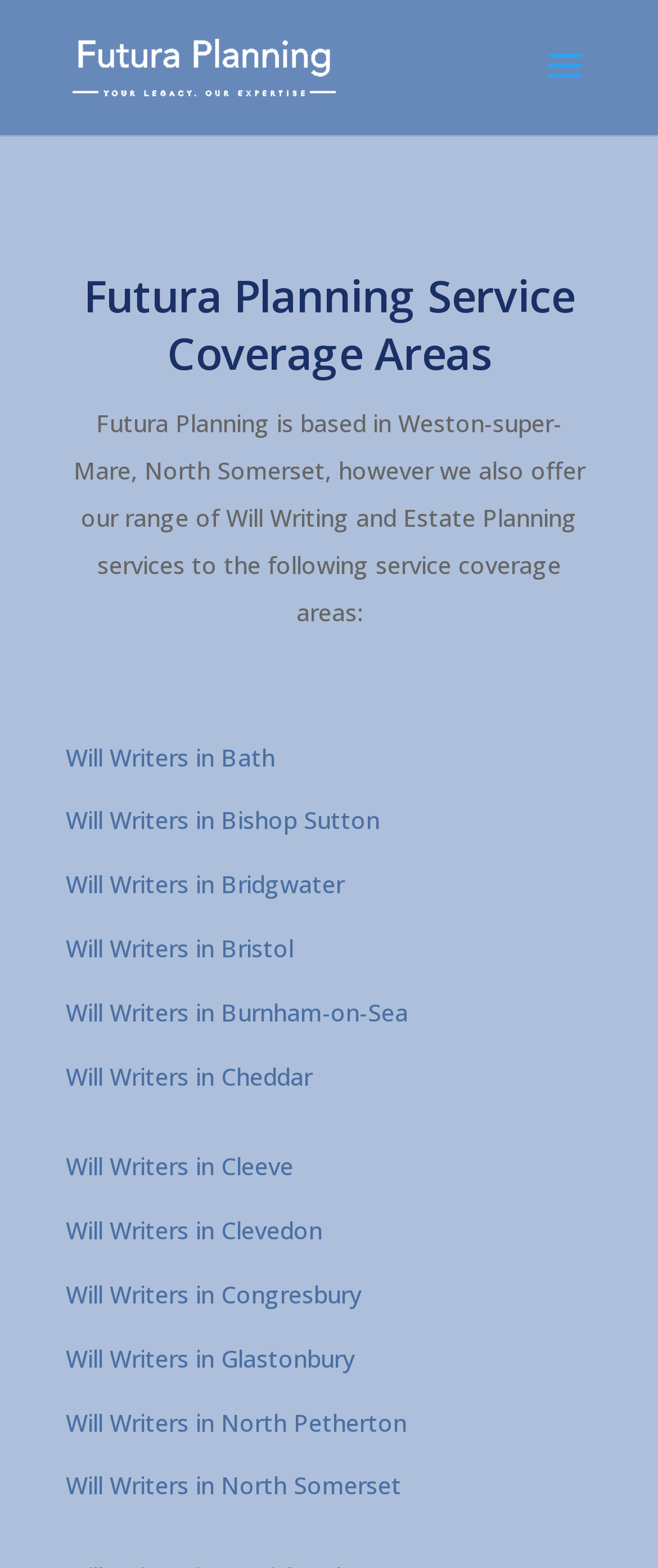Respond to the following question using a concise word or phrase: 
How many service coverage areas are listed?

11